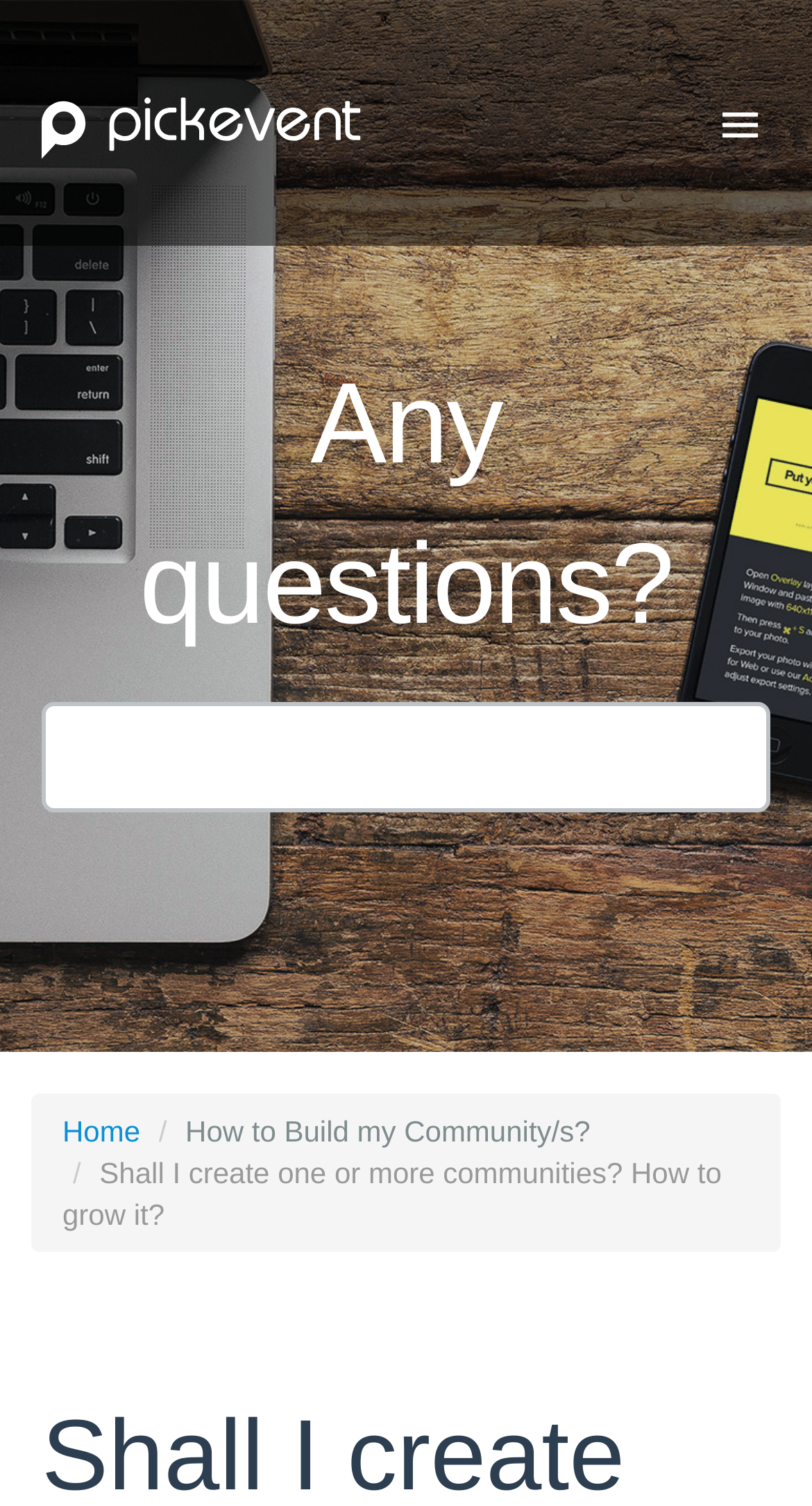Based on the image, please respond to the question with as much detail as possible:
What is the purpose of the textbox?

The textbox is located below the 'Any questions?' heading, and it is not required to be filled. Therefore, it is likely used for users to input their questions, and the purpose is to ask questions.